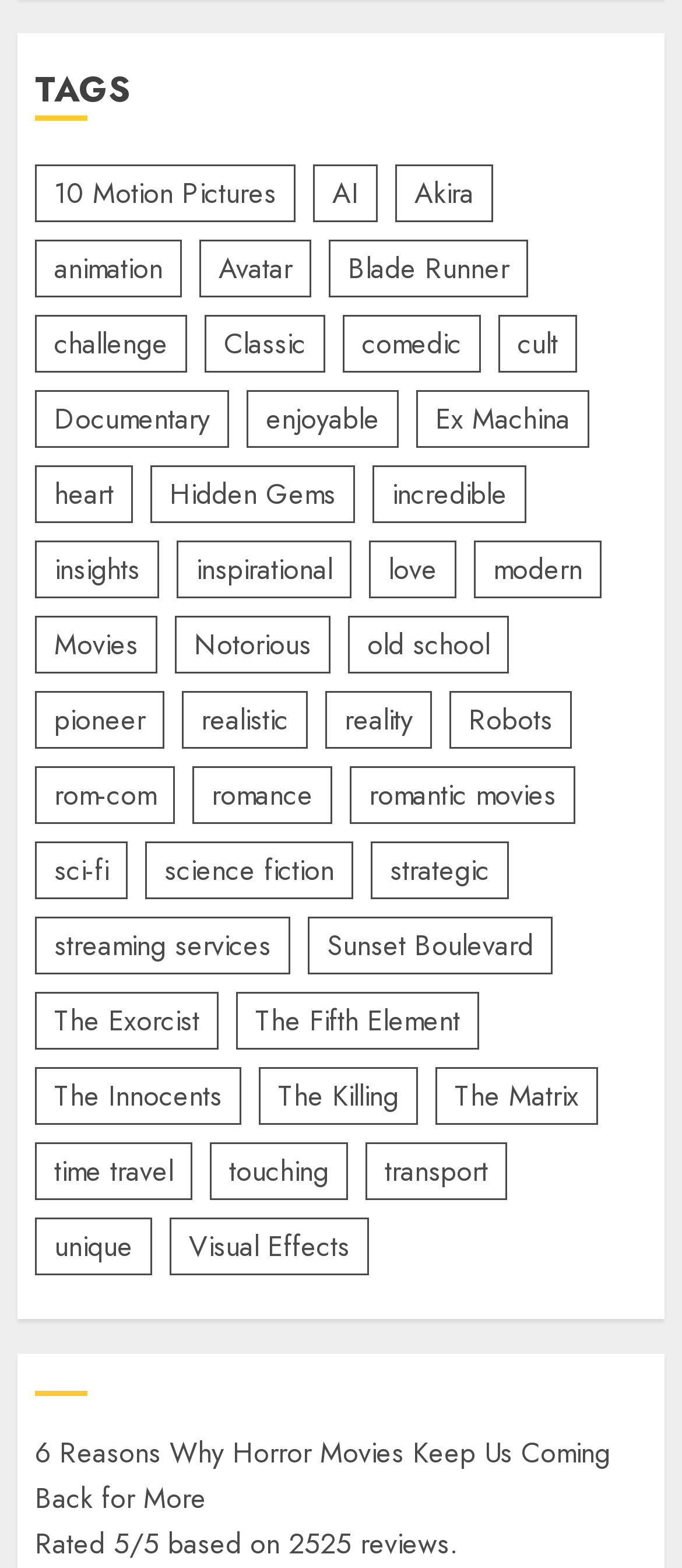How many items are there in the tag 'Blade Runner'?
Based on the image, provide your answer in one word or phrase.

14